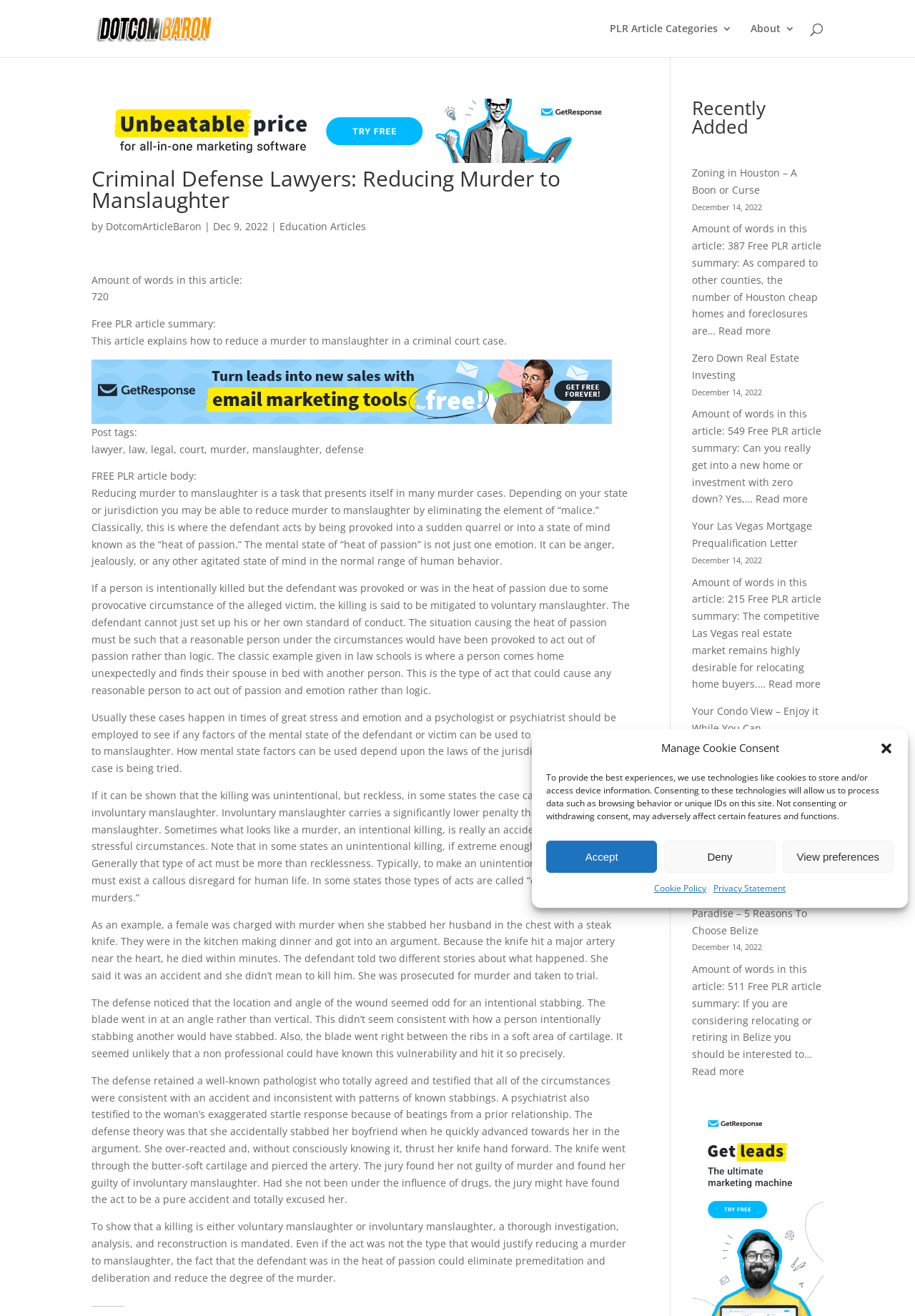Look at the image and write a detailed answer to the question: 
What is the topic of the article?

The topic of the article can be determined by reading the title 'Criminal Defense Lawyers: Reducing Murder to Manslaughter' and the summary 'This article explains how to reduce a murder to manslaughter in a criminal court case.'